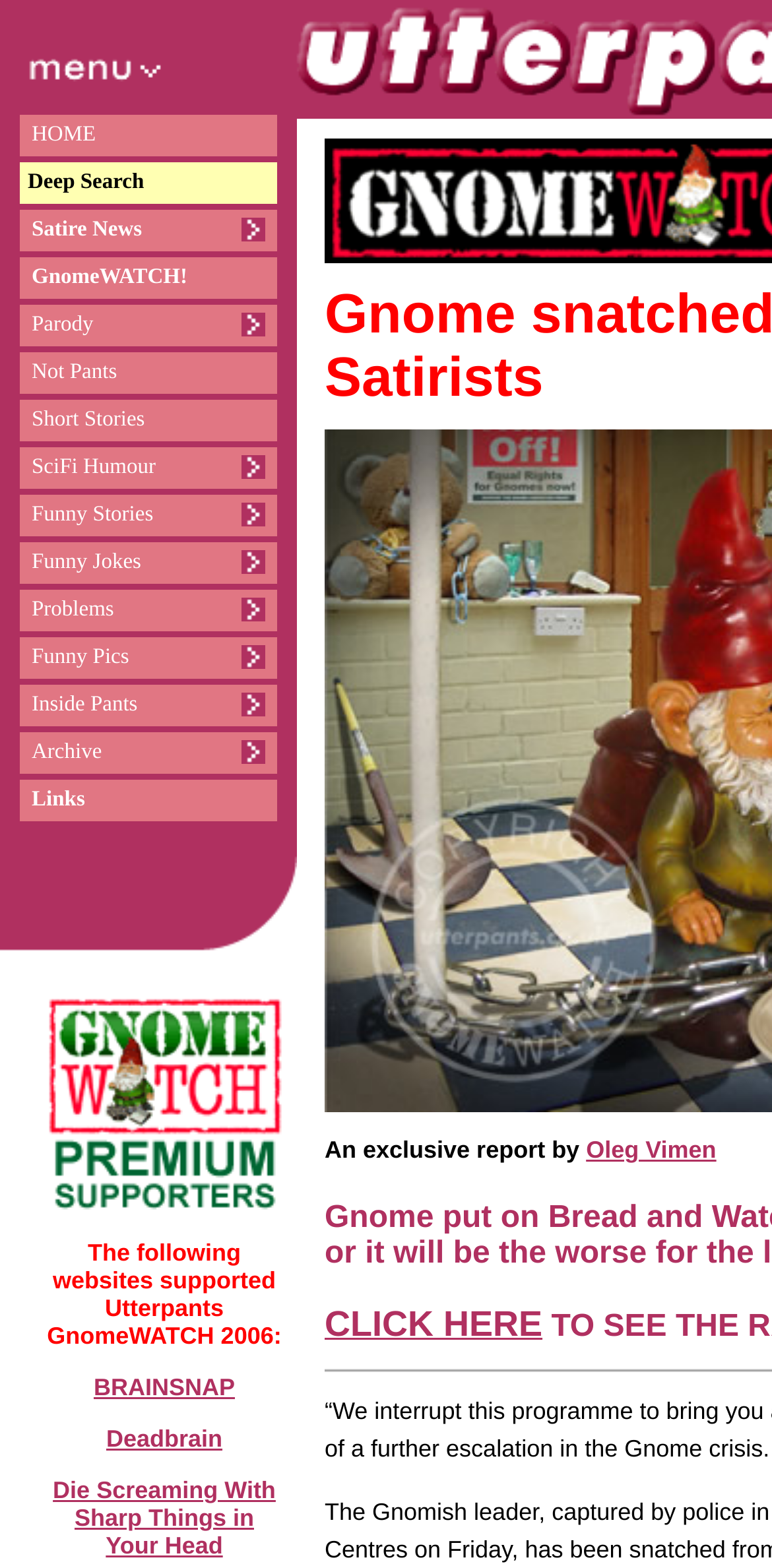Please provide a one-word or short phrase answer to the question:
How many images are on the webpage?

11